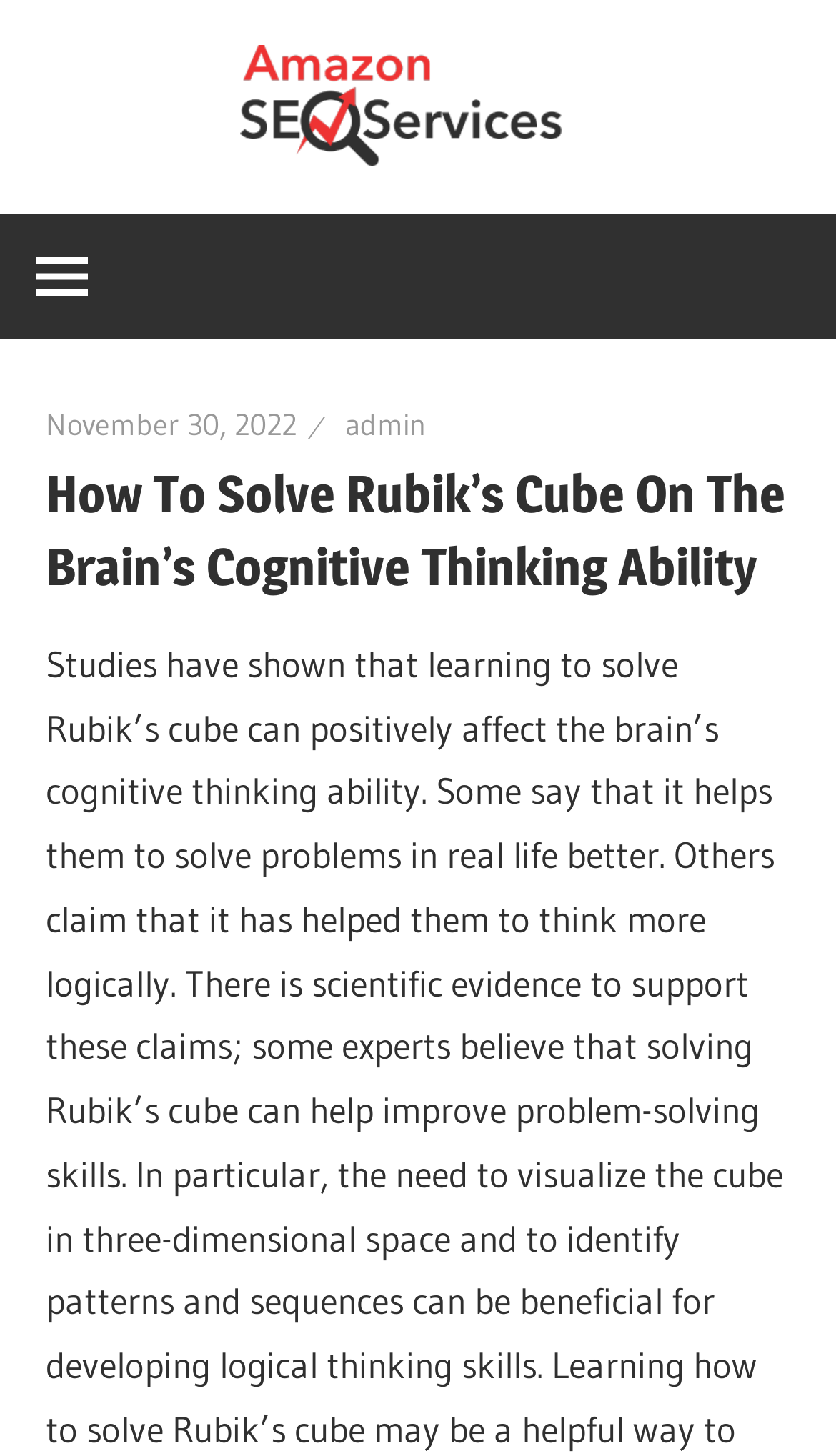Provide a brief response in the form of a single word or phrase:
Is the primary menu expanded?

No